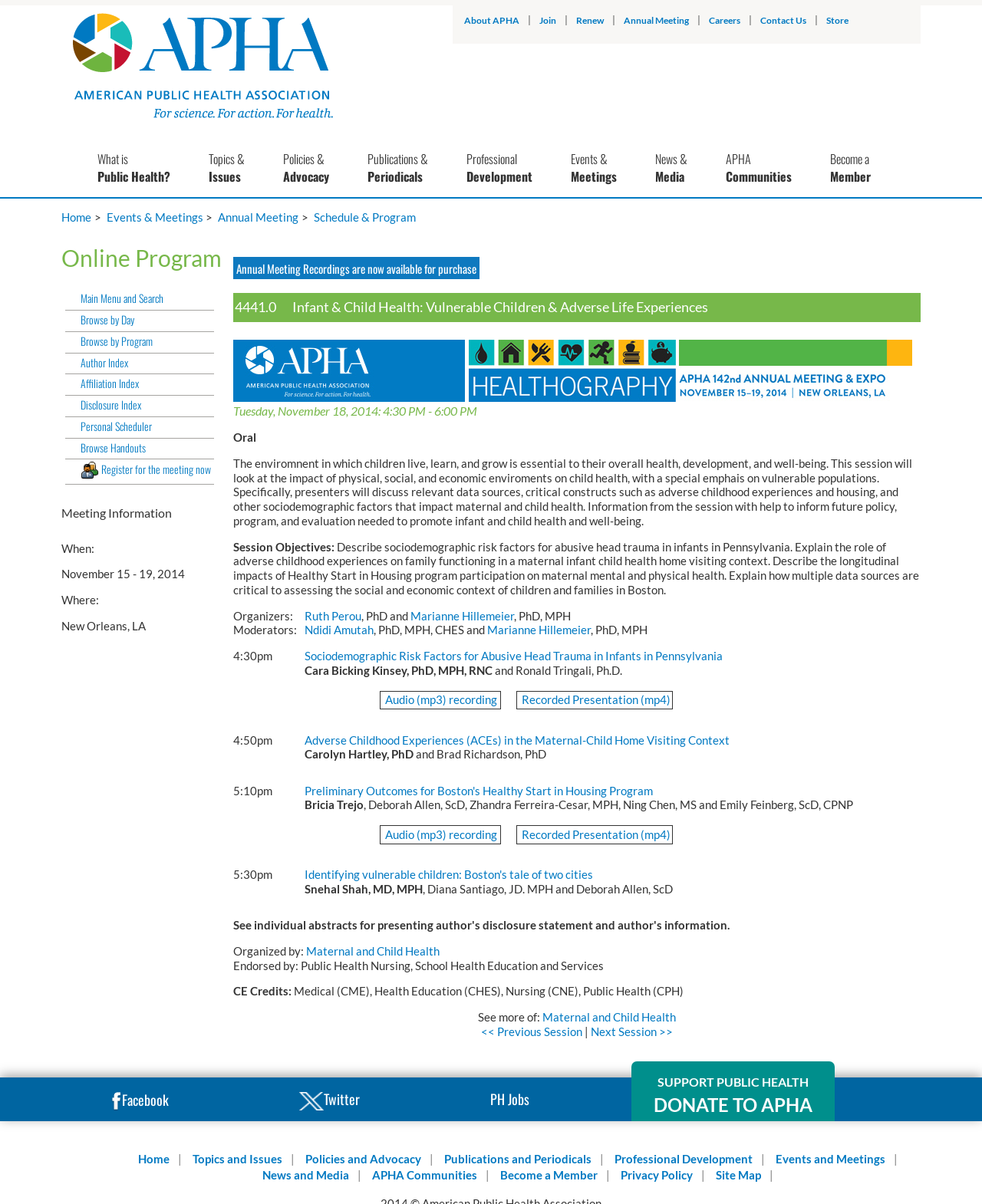Kindly determine the bounding box coordinates for the clickable area to achieve the given instruction: "Click on 'About APHA'".

[0.473, 0.012, 0.529, 0.022]